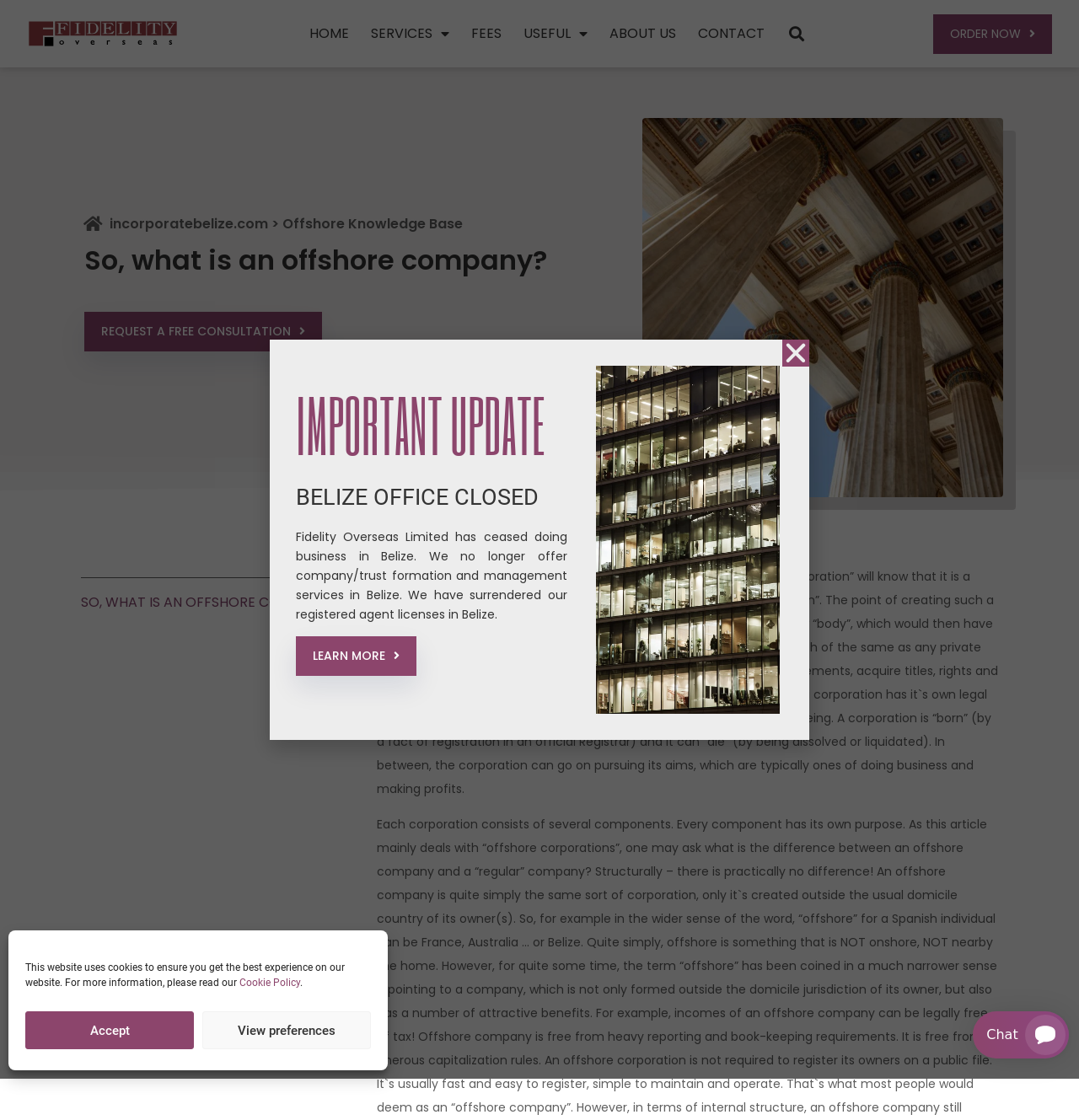Describe in detail what you see on the webpage.

This webpage is about offshore companies, specifically focusing on Belize Offshore International Business Companies (IBC). At the top, there is a navigation menu with links to "HOME", "SERVICES", "FEES", "USEFUL", "ABOUT US", and "CONTACT". On the right side of the navigation menu, there is a search bar with a "Search" button. 

Below the navigation menu, there is a prominent call-to-action button "ORDER NOW" on the right side. On the left side, there is a link to "incorporatebelize.com > Offshore Knowledge Base" and a heading "So, what is an offshore company?" followed by a link to "REQUEST A FREE CONSULTATION". 

The main content of the webpage starts with a heading "SO, WHAT IS AN OFFSHORE COMPANY?" and a lengthy paragraph explaining the concept of a company or corporation as a legal concept. The text describes the purpose of creating a corporation, its legal personality, and its ability to own assets, enter into agreements, and be liable for its actions.

On the right side of the main content, there is a dialog box with a "Cookie preferences" title, which contains a message about the website using cookies, a link to the "Cookie Policy", and two buttons: "Accept" and "View preferences". 

At the bottom of the webpage, there is an important update section with a heading "IMPORTANT UPDATE" and a message about the Belize office being closed, followed by a link to "LEARN MORE".